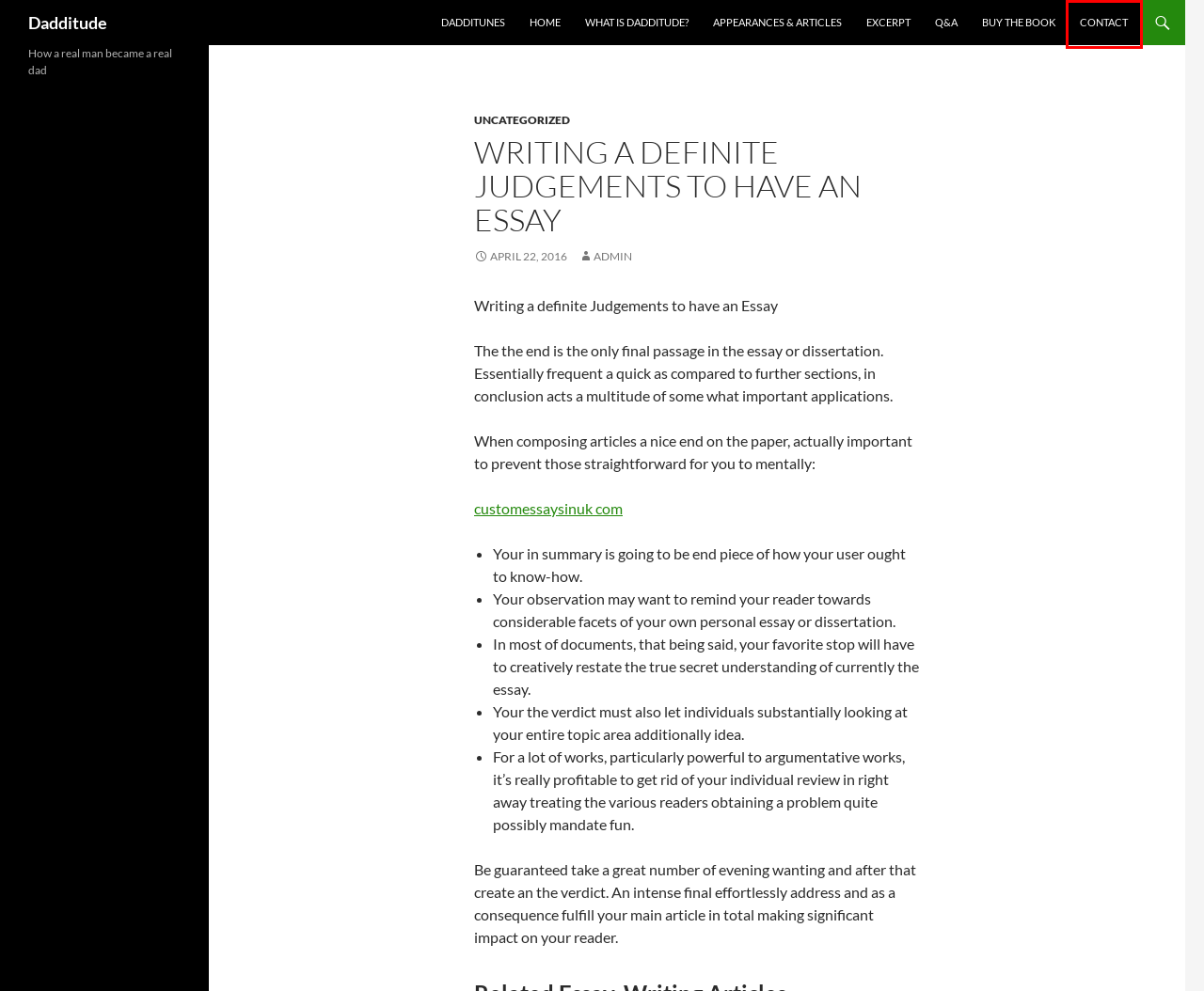You are provided with a screenshot of a webpage highlighting a UI element with a red bounding box. Choose the most suitable webpage description that matches the new page after clicking the element in the bounding box. Here are the candidates:
A. Excerpt | Dadditude
B. Buy the Book | Dadditude
C. Uncategorized | Dadditude
D. Dadditunes | Dadditude | How a real man became a real dad
E. admin | Dadditude
F. Q&A | Dadditude
G. Contact | Dadditude
H. Appearances & Articles | Dadditude

G